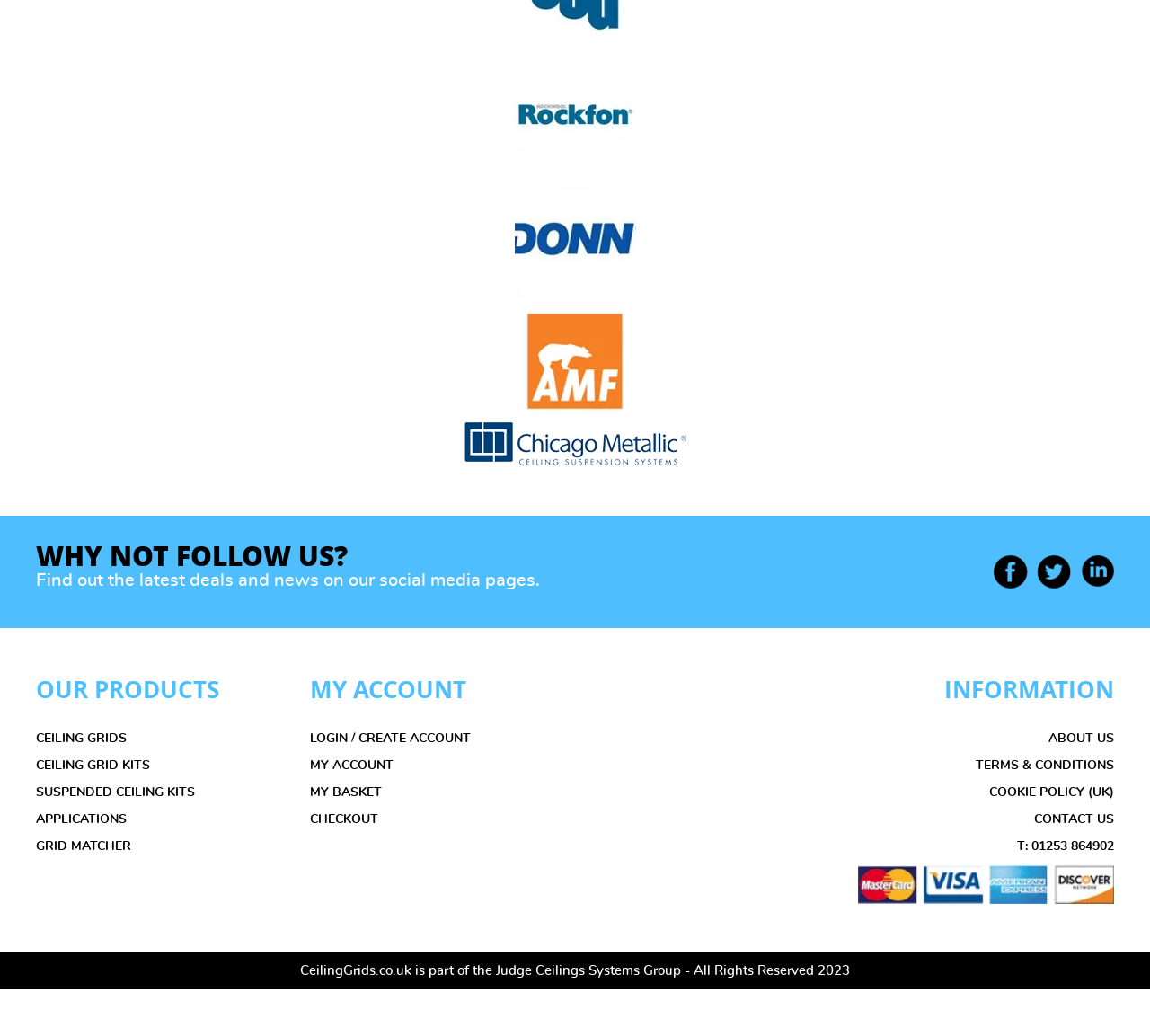Locate the bounding box coordinates of the clickable region to complete the following instruction: "Log in to my account."

[0.27, 0.73, 0.409, 0.742]